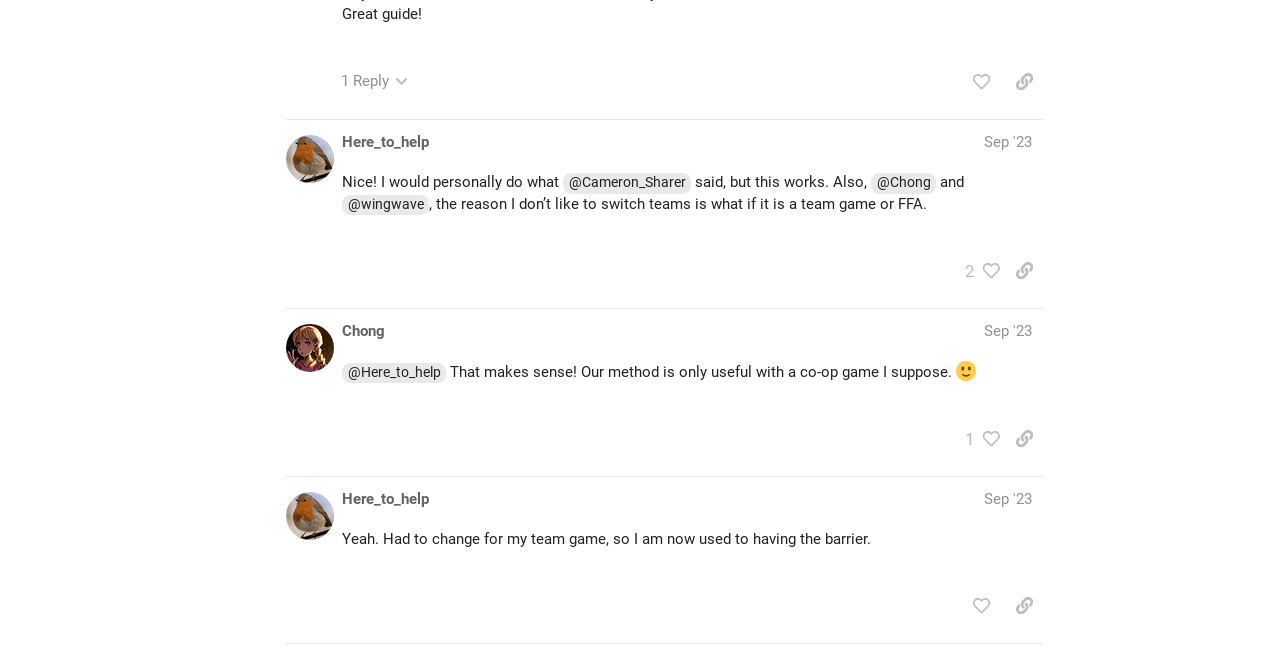Determine the bounding box for the described HTML element: "Chong". Ensure the coordinates are four float numbers between 0 and 1 in the format [left, top, right, bottom].

[0.267, 0.496, 0.301, 0.529]